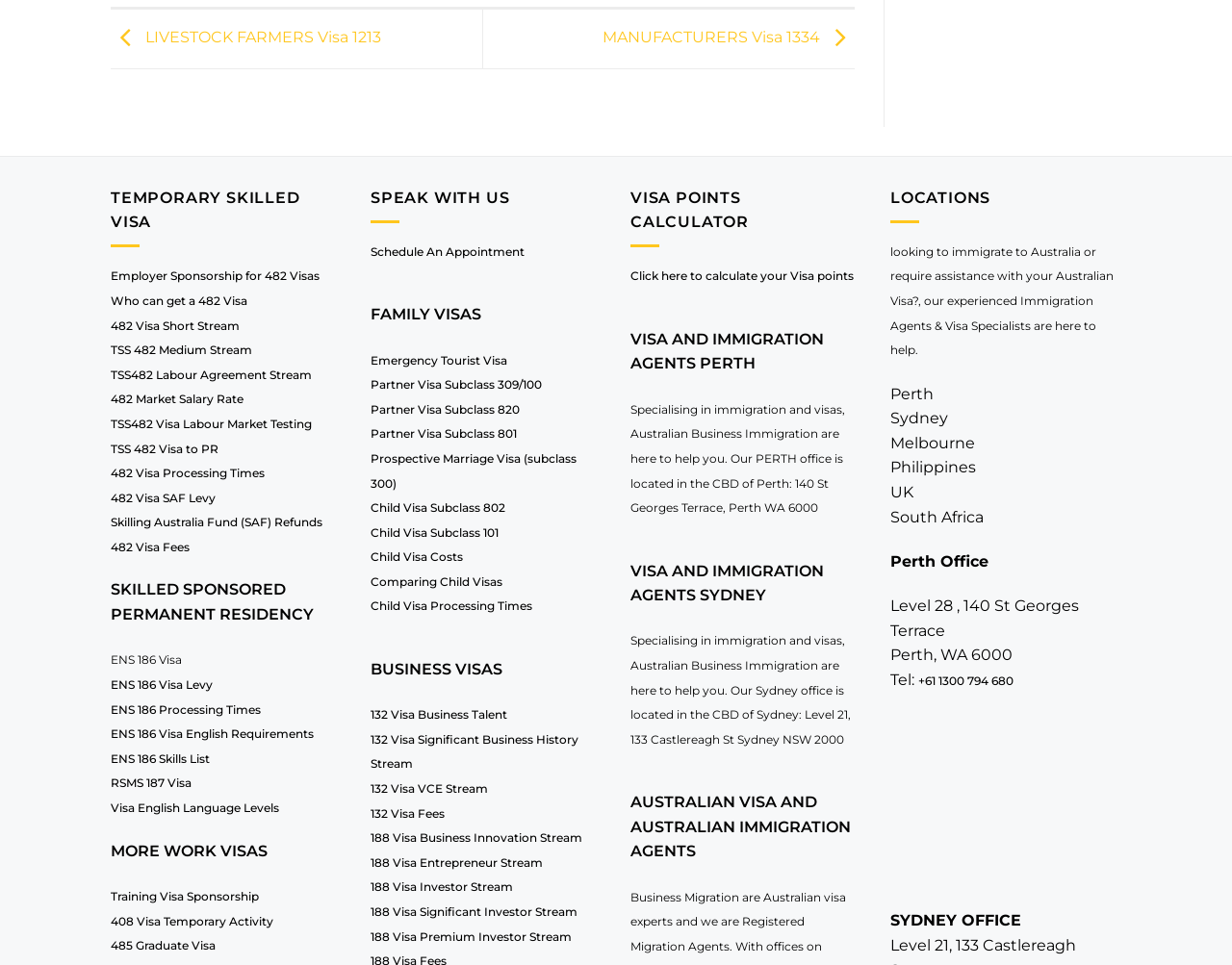Find the bounding box coordinates corresponding to the UI element with the description: "132 Visa Fees". The coordinates should be formatted as [left, top, right, bottom], with values as floats between 0 and 1.

[0.301, 0.835, 0.361, 0.85]